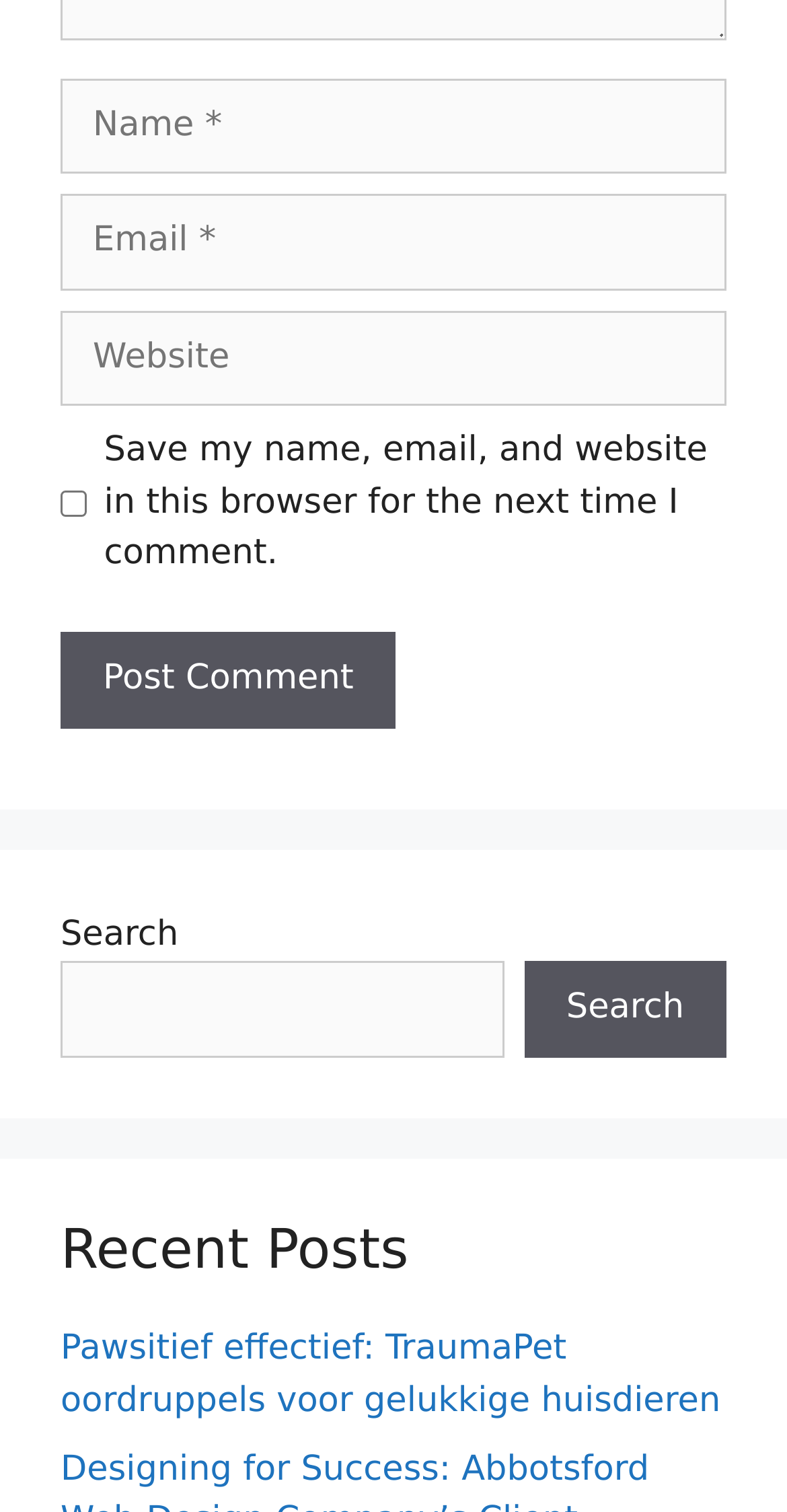Please identify the bounding box coordinates of the element I need to click to follow this instruction: "Visit Facebook".

None